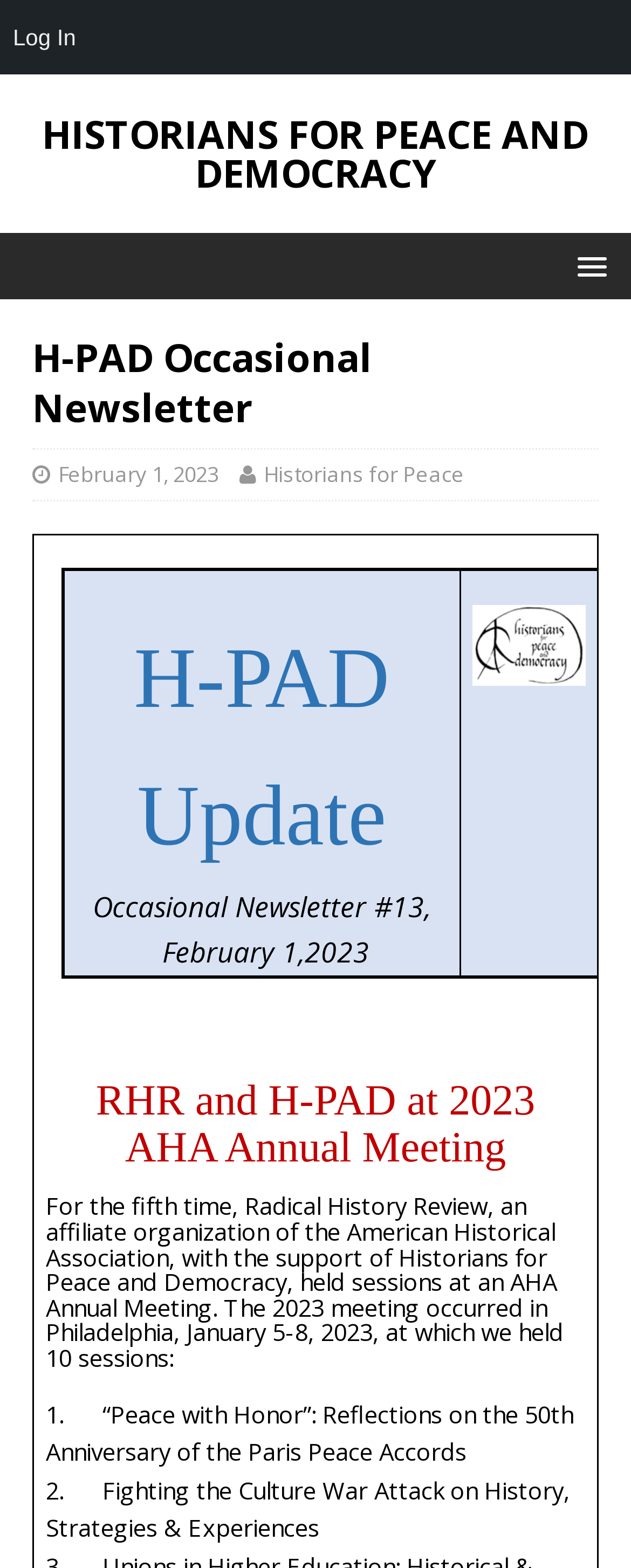Determine the bounding box coordinates (top-left x, top-left y, bottom-right x, bottom-right y) of the UI element described in the following text: Historians for Peace and Democracy

[0.051, 0.073, 0.949, 0.123]